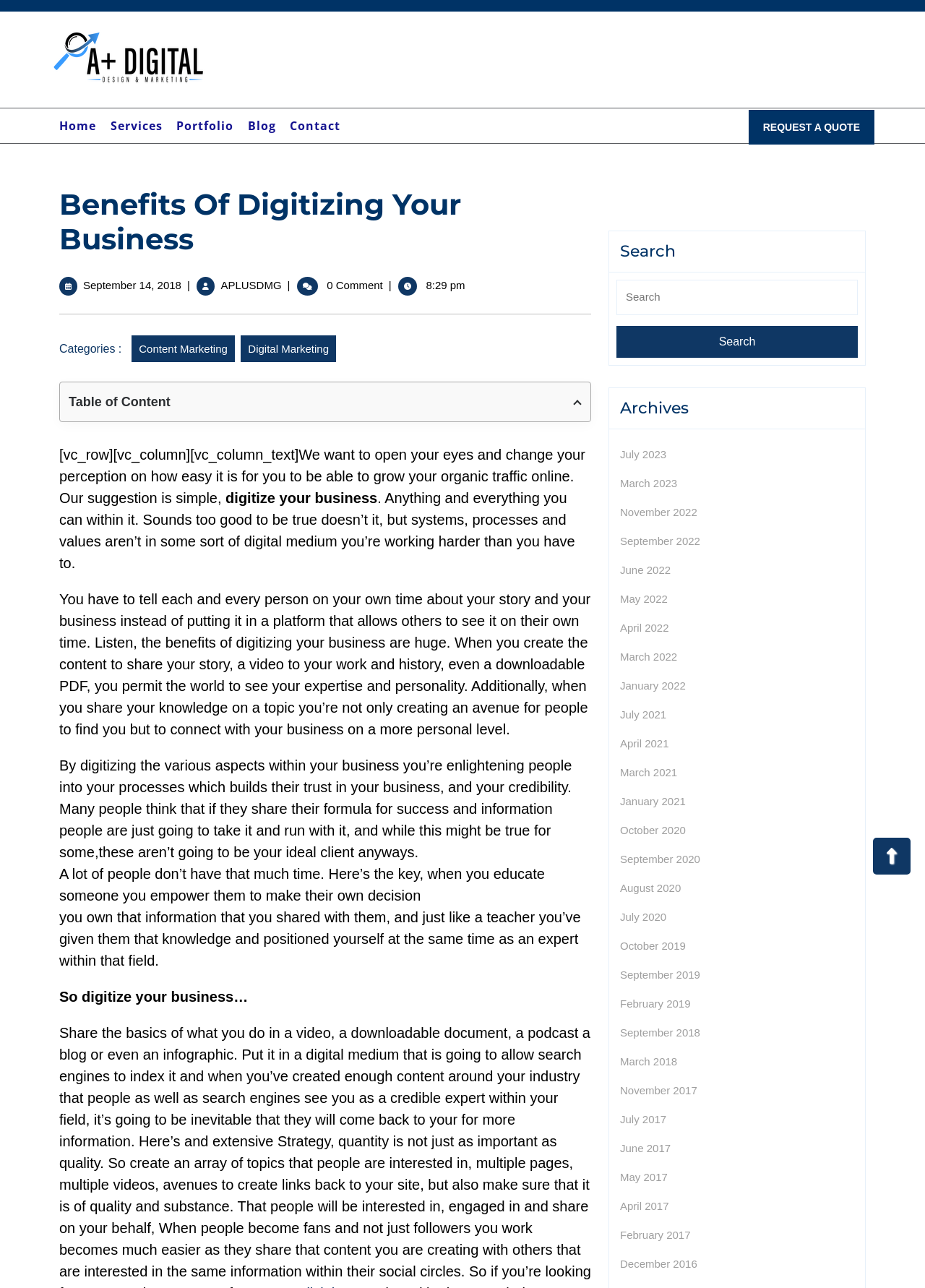Identify and provide the text content of the webpage's primary headline.

Benefits Of Digitizing Your Business